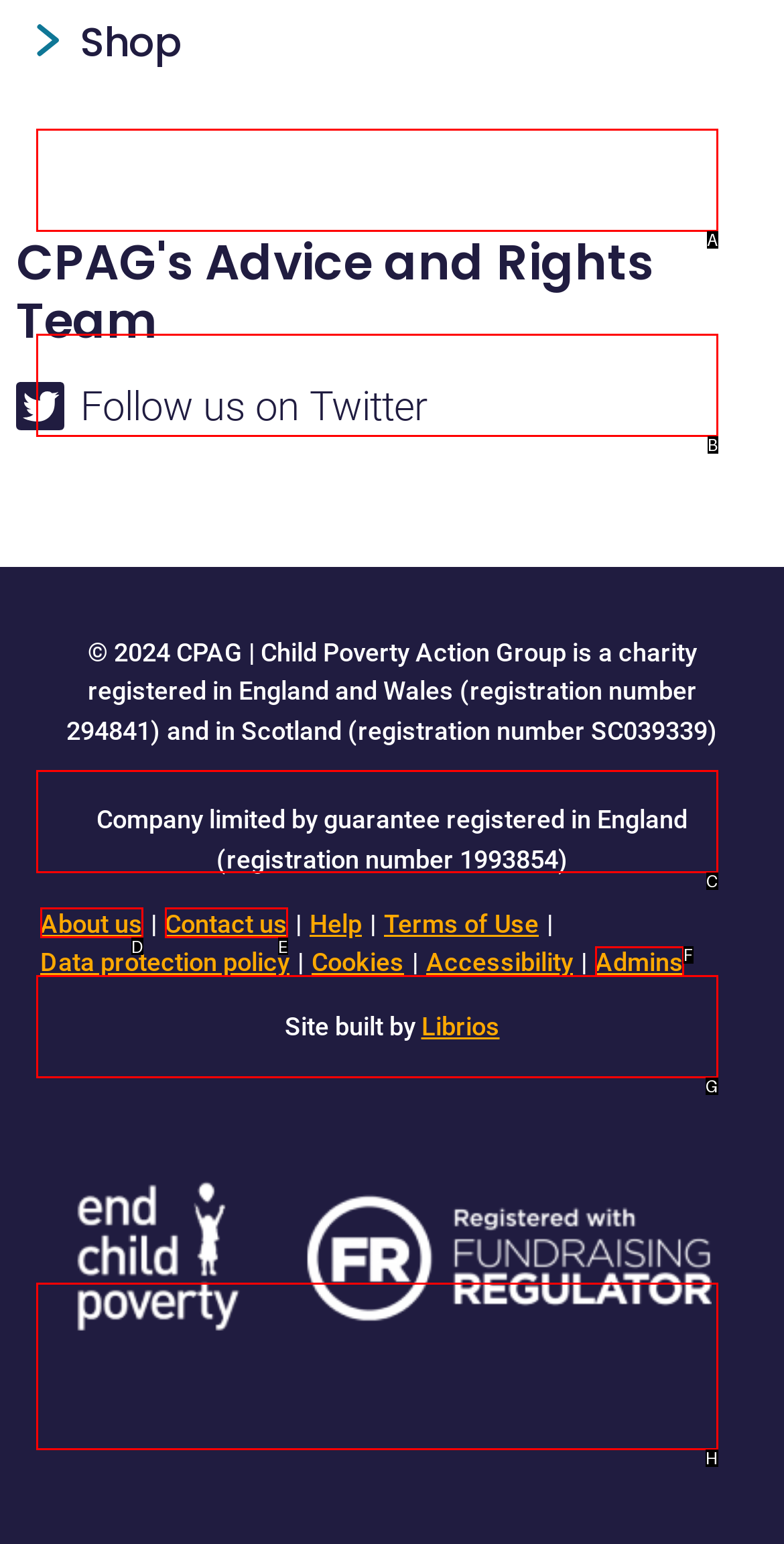Find the option that matches this description: Contact us
Provide the matching option's letter directly.

E